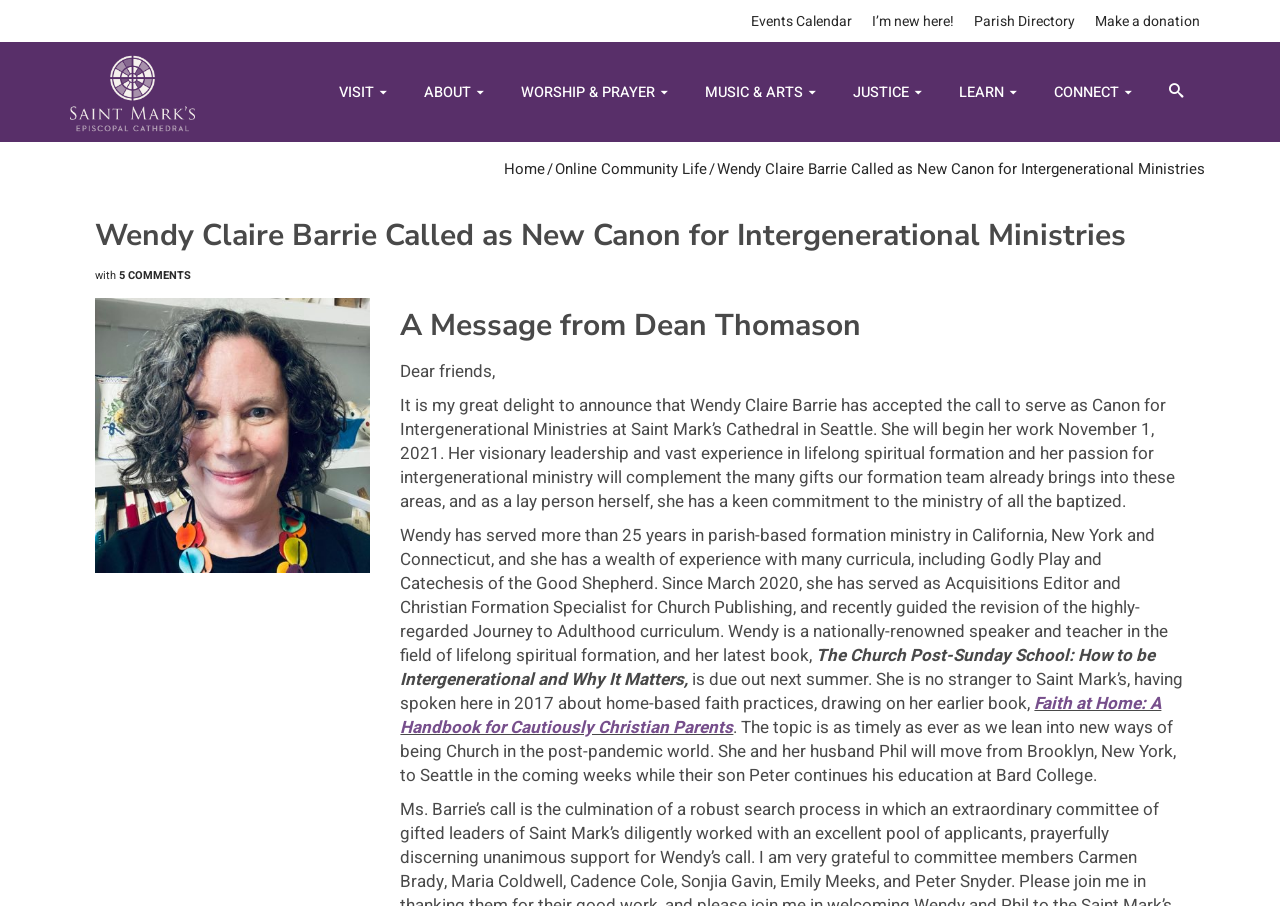Find the bounding box coordinates for the UI element whose description is: "Home". The coordinates should be four float numbers between 0 and 1, in the format [left, top, right, bottom].

[0.394, 0.174, 0.426, 0.199]